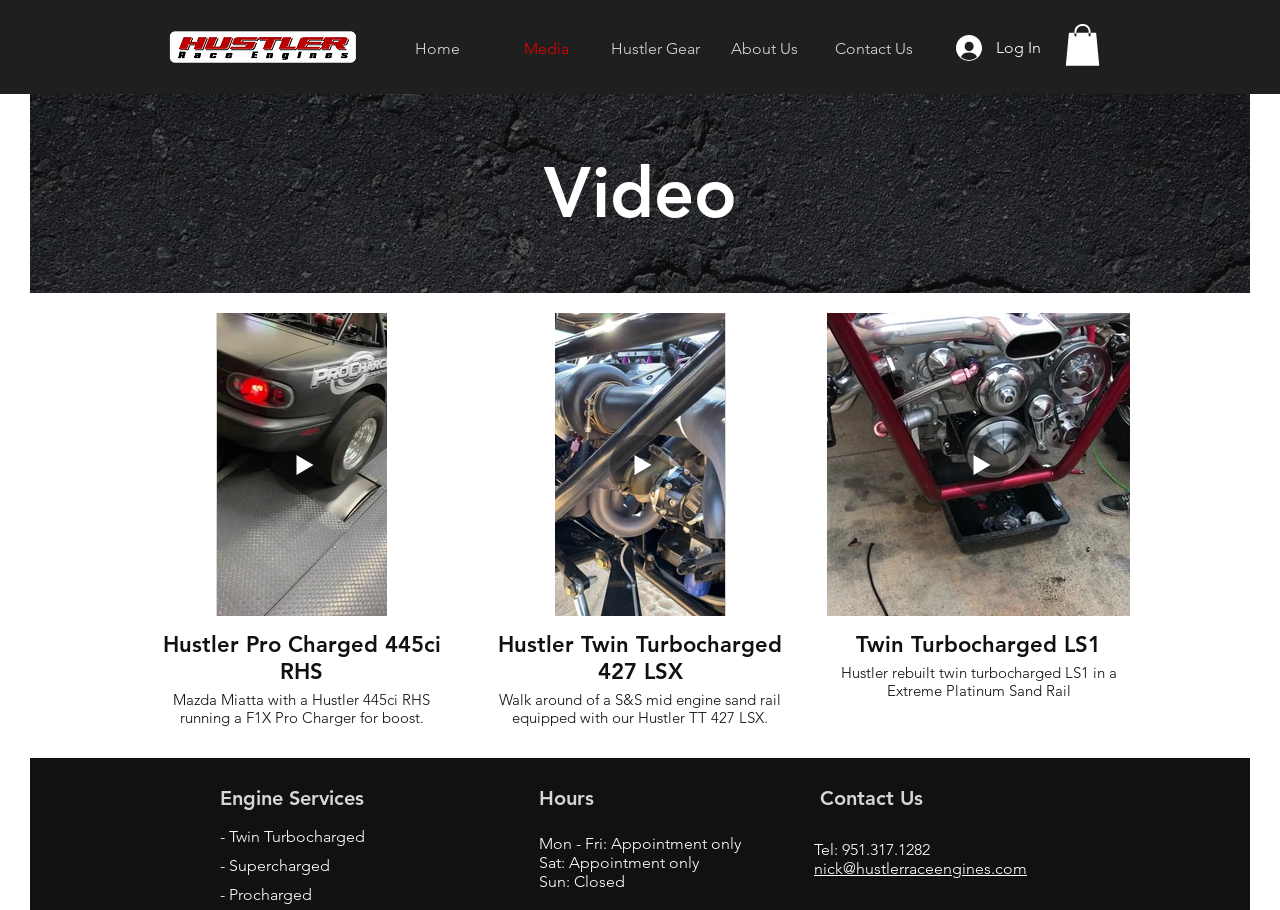What are the hours of operation on Saturday?
Based on the screenshot, give a detailed explanation to answer the question.

I found the 'Hours' section on the webpage and looked for the information related to Saturday. The StaticText element with the text 'Sat: Appointment only' indicates that the hours of operation on Saturday are by appointment only.